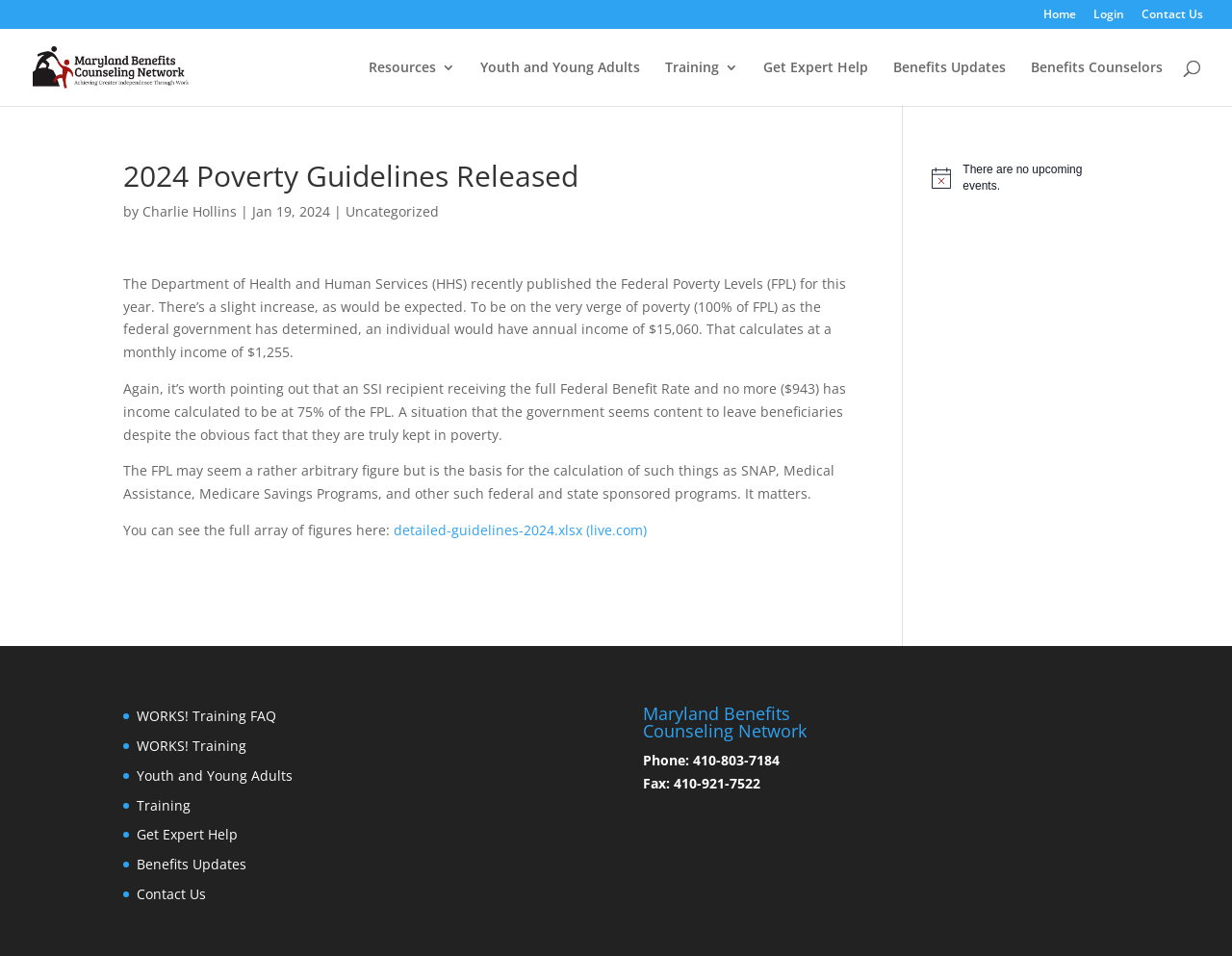Observe the image and answer the following question in detail: What is the annual income to be at 100% of FPL?

According to the article, the Federal Poverty Levels (FPL) for this year have been published, and to be on the very verge of poverty (100% of FPL), an individual would have an annual income of $15,060.